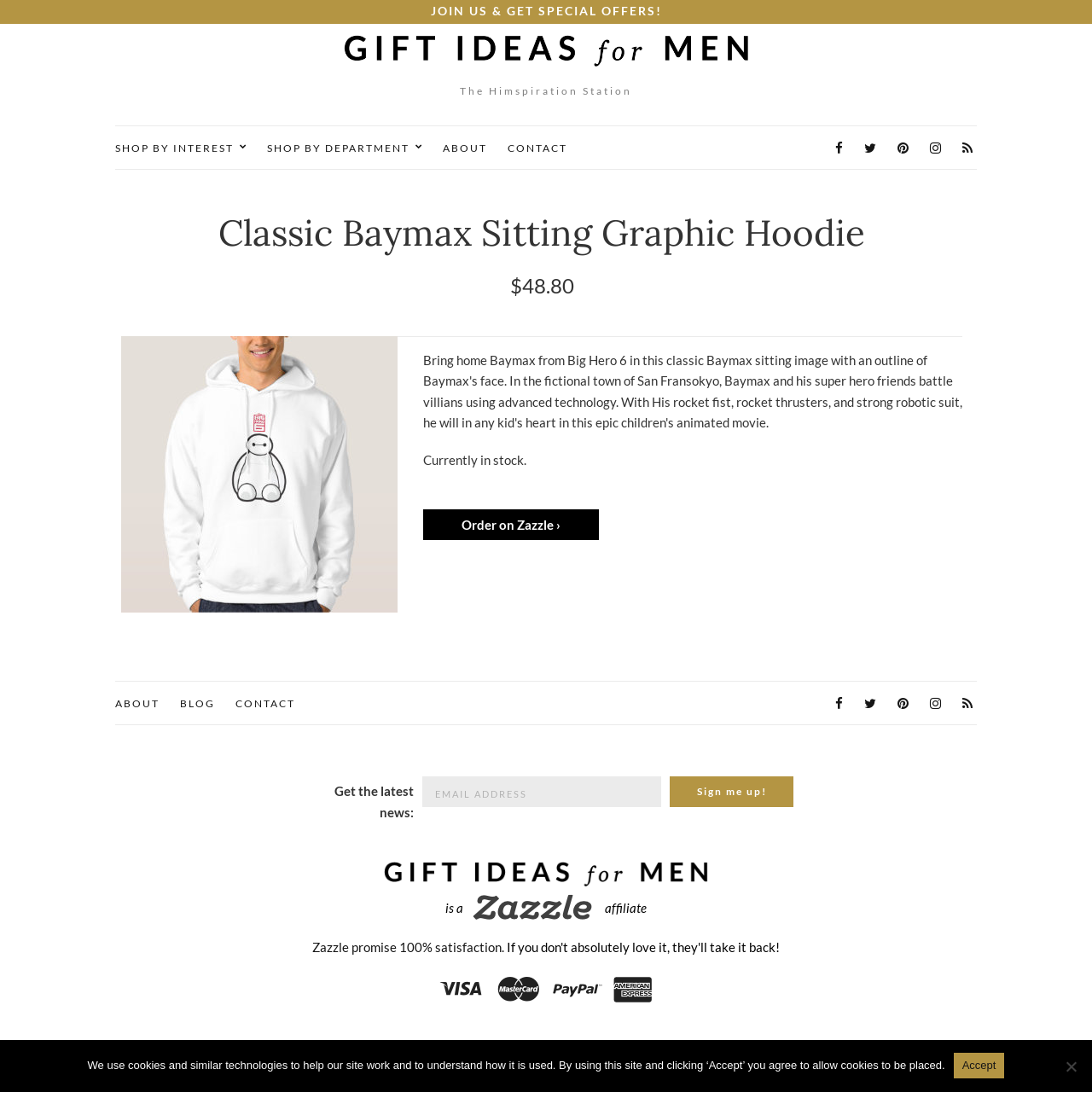What is the name of the website?
Please ensure your answer to the question is detailed and covers all necessary aspects.

I found the answer by looking at the heading element with the text 'Gift Ideas for Men' which is a child element of the Root Element.